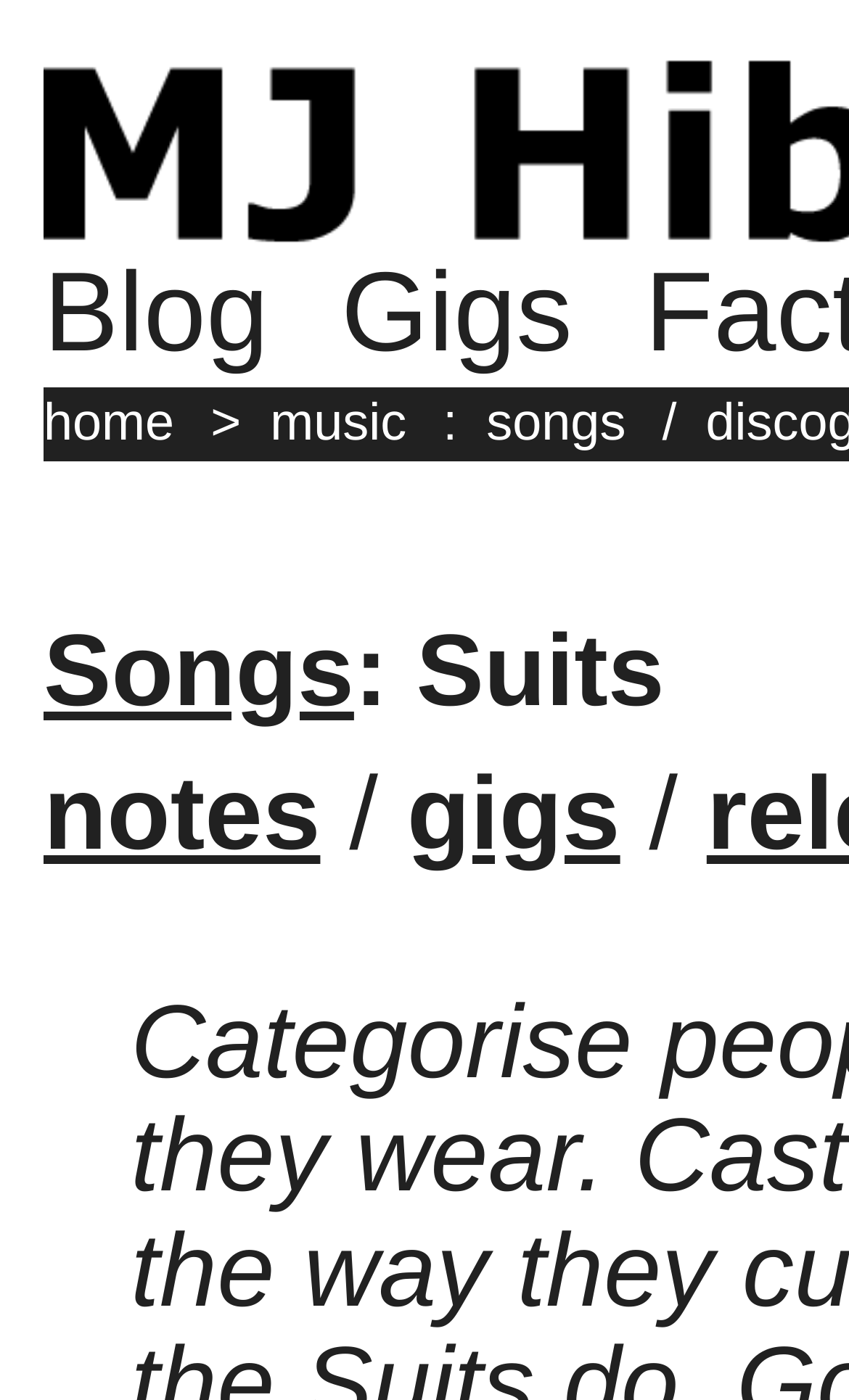How many main menu items are there?
Please provide a comprehensive answer based on the visual information in the image.

I counted the number of link elements at the top of the webpage, which are 'Blog', 'Gigs', 'home', 'music', and 'songs', totaling 5 main menu items.